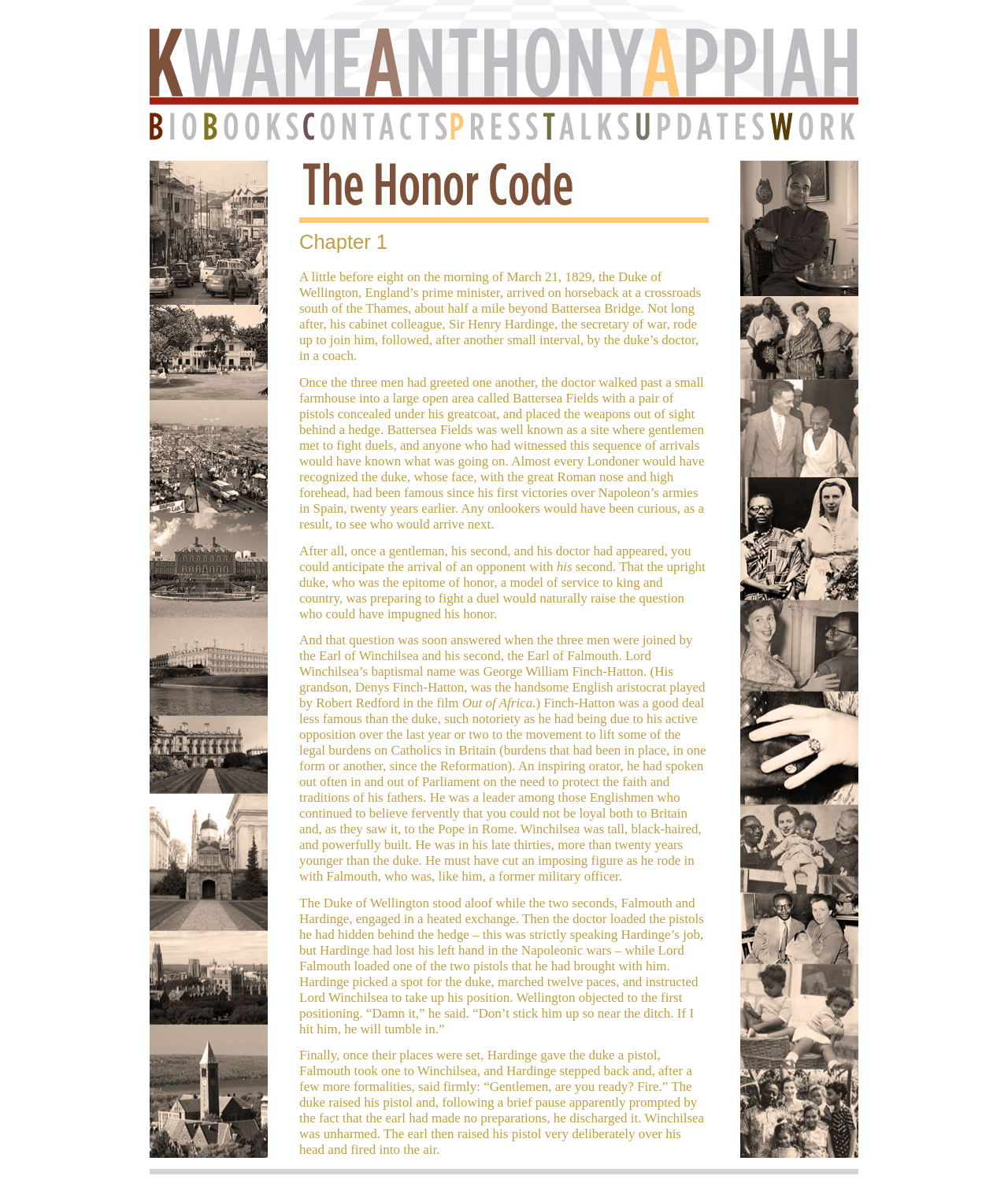Specify the bounding box coordinates of the element's area that should be clicked to execute the given instruction: "Read the text about the Duke of Wellington". The coordinates should be four float numbers between 0 and 1, i.e., [left, top, right, bottom].

[0.297, 0.225, 0.695, 0.303]